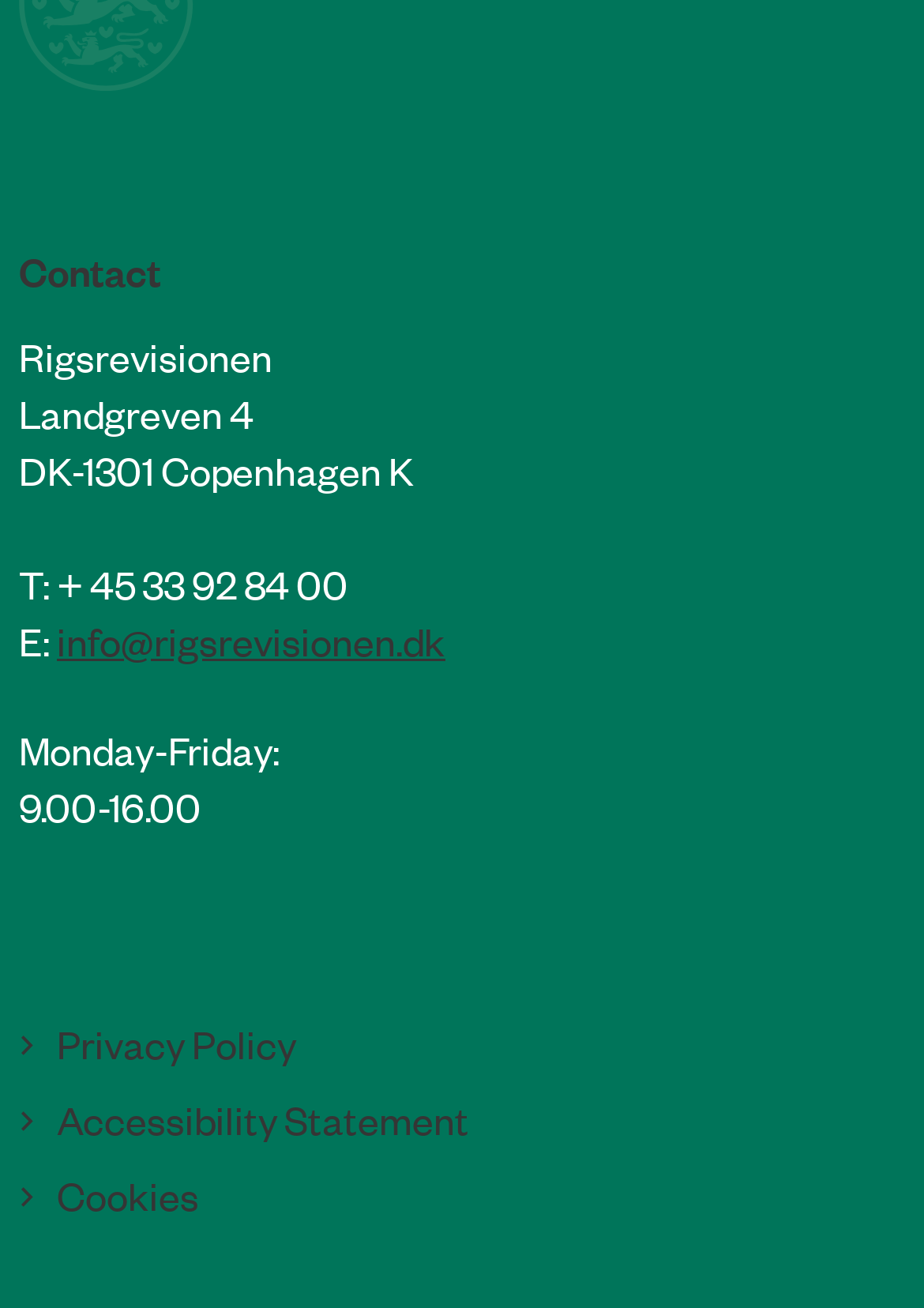Using the description "info@rigsrevisionen.dk", predict the bounding box of the relevant HTML element.

[0.062, 0.469, 0.482, 0.509]